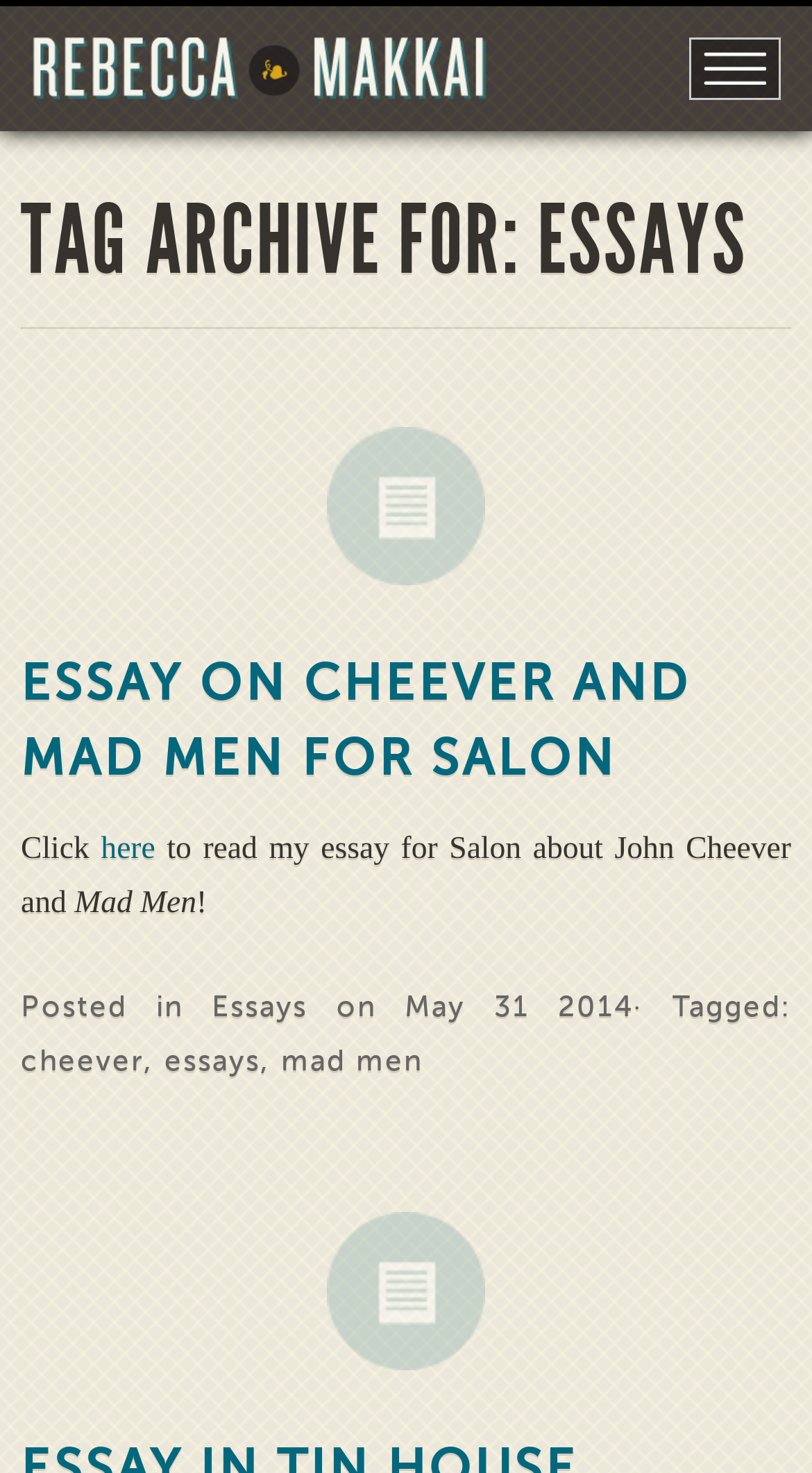With reference to the image, please provide a detailed answer to the following question: What is the author's name?

The author's name is obtained from the image element with the text 'Rebecca Makkai' at the top of the webpage.